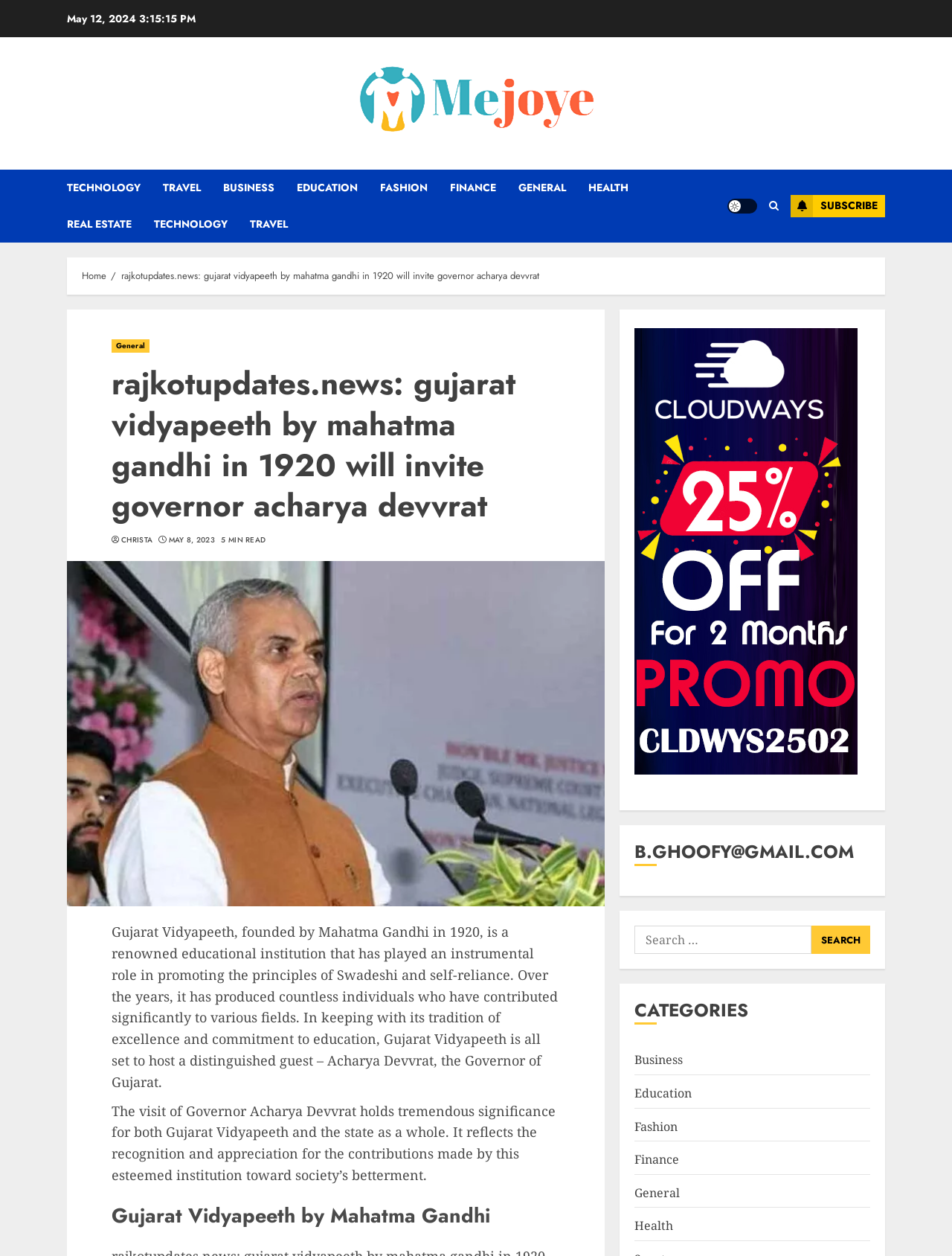Identify the bounding box coordinates for the region of the element that should be clicked to carry out the instruction: "Search for something". The bounding box coordinates should be four float numbers between 0 and 1, i.e., [left, top, right, bottom].

[0.667, 0.737, 0.852, 0.76]